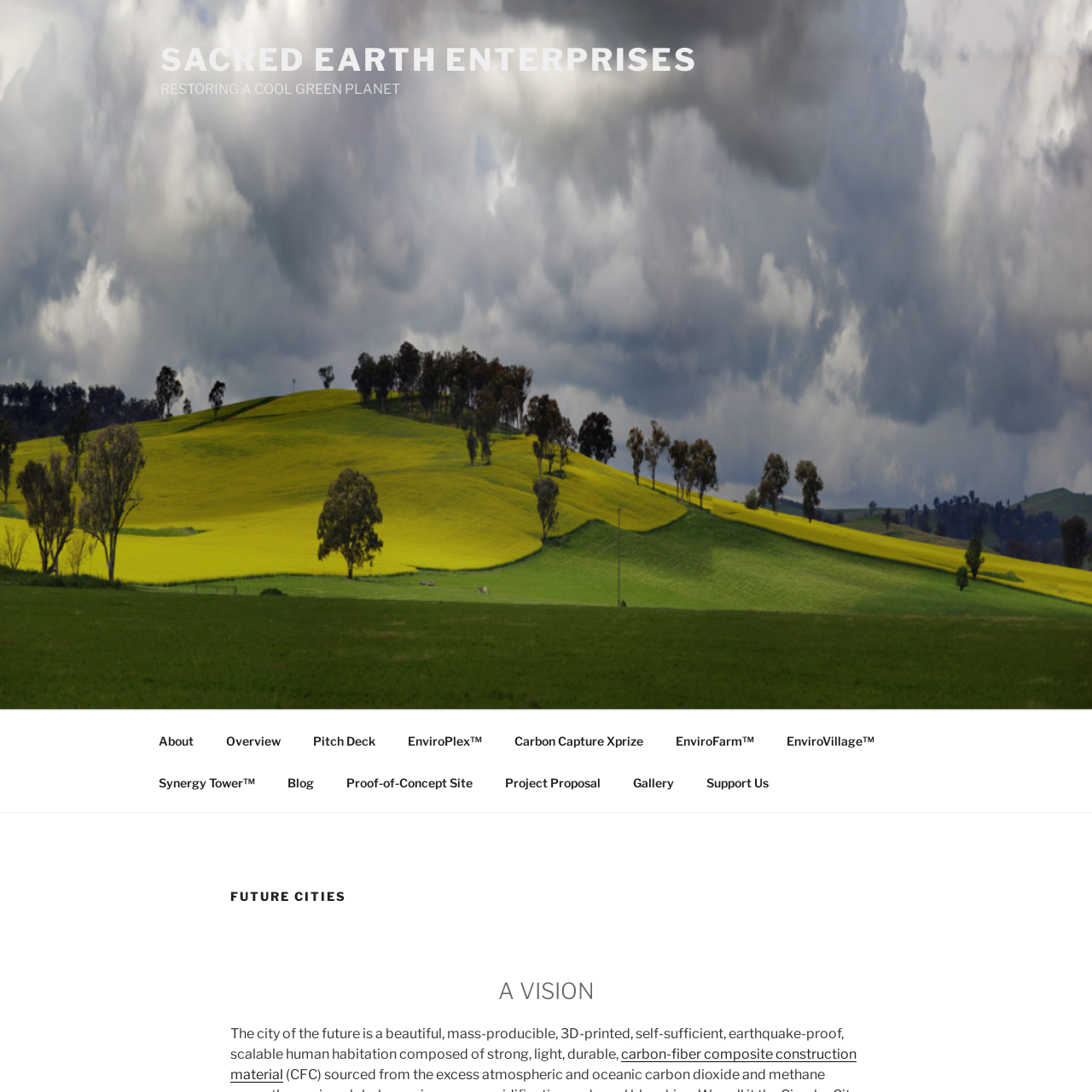Describe all the significant parts and information present on the webpage.

The webpage is about Future Cities, a concept by Sacred Earth Enterprises. At the top, there is a link to Sacred Earth Enterprises, followed by a static text "RESTORING A COOL GREEN PLANET". 

Below this, there is a top menu navigation bar with 11 links, including "About", "Overview", "Pitch Deck", and others, stretching from the left to the right side of the page. 

Further down, there is a section with a heading "FUTURE CITIES" and a subheading "A VISION". Below this, there is a paragraph of text describing the city of the future, which is a 3D-printed, self-sufficient, and earthquake-proof human habitation made of carbon-fiber composite construction material. The paragraph also contains a link to more information about this material.